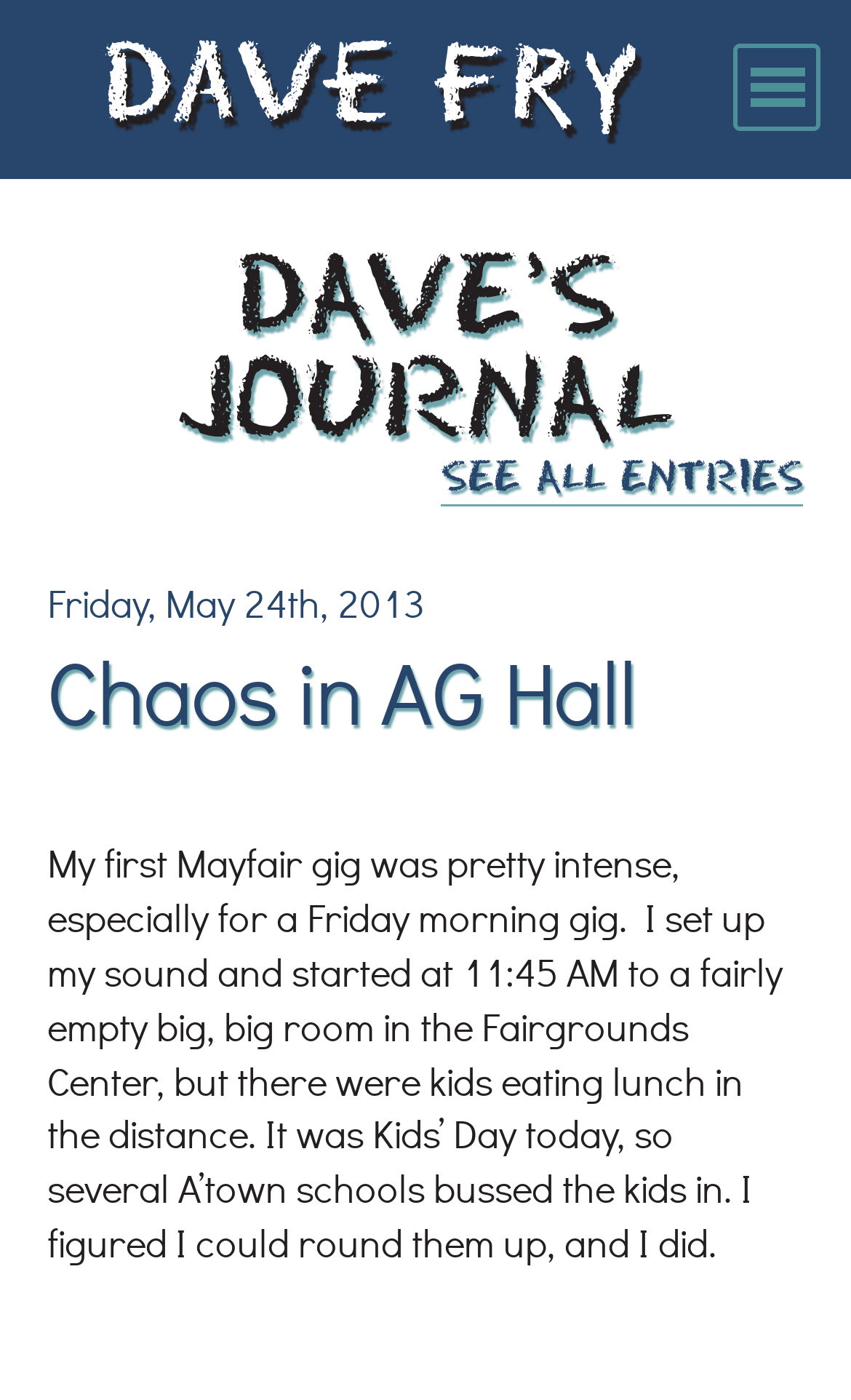Detail the webpage's structure and highlights in your description.

The webpage is about Dave Fry Music, with a focus on the musician's journal entry. At the top left, there is a link to "Dave Fry" and a button labeled "Site Menu" at the top right. Below the top section, there is a brief description of Dave Fry as a folksinger, educator, and entrepreneur.

On the left side of the page, there is a vertical menu with links to various sections, including "Home", "Journal", "Schedule", "Bio", "Programs", "Recordings", "Videos", "Way Back Photos", "Kids' Pix", "Support", and "Contact".

The main content of the page is a journal entry titled "Chaos in AG Hall". The entry is dated Friday, May 24, 2013, and describes the musician's experience performing at a Mayfair gig. The text explains that the gig was intense, especially for a Friday morning, and that the room was fairly empty except for kids eating lunch in the distance. The entry also mentions that the musician was able to round up the kids and perform for them.

There is a link to "SEE ALL ENTRIES" above the journal entry, suggesting that this is one of multiple entries in Dave Fry's journal.